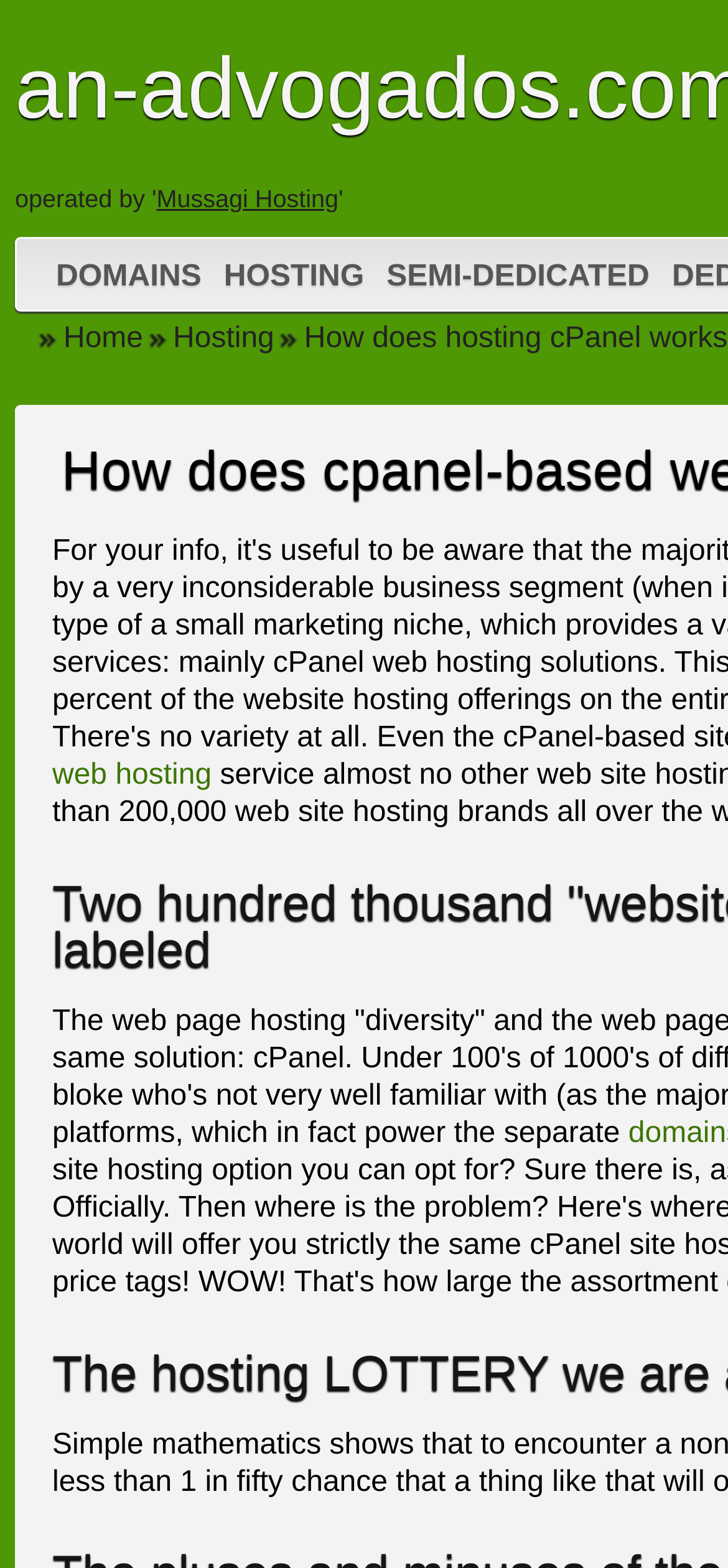Generate an in-depth caption that captures all aspects of the webpage.

The webpage appears to be a hosting-related website, with a focus on cPanel-based site hosting. At the top, there are several links, including "Mussagi Hosting", "DOMAINS", "HOSTING", and "SEMI-DEDICATED", which are positioned horizontally and take up a significant portion of the top section. 

Below these links, there are two more links, "Home" and "Hosting", which are placed side by side. 

The main content of the webpage is a section with the title "How does cPanel-based site hosting function?" or "How does hosting cPanel works", which occupies a large area of the page, likely taking up most of the remaining space.